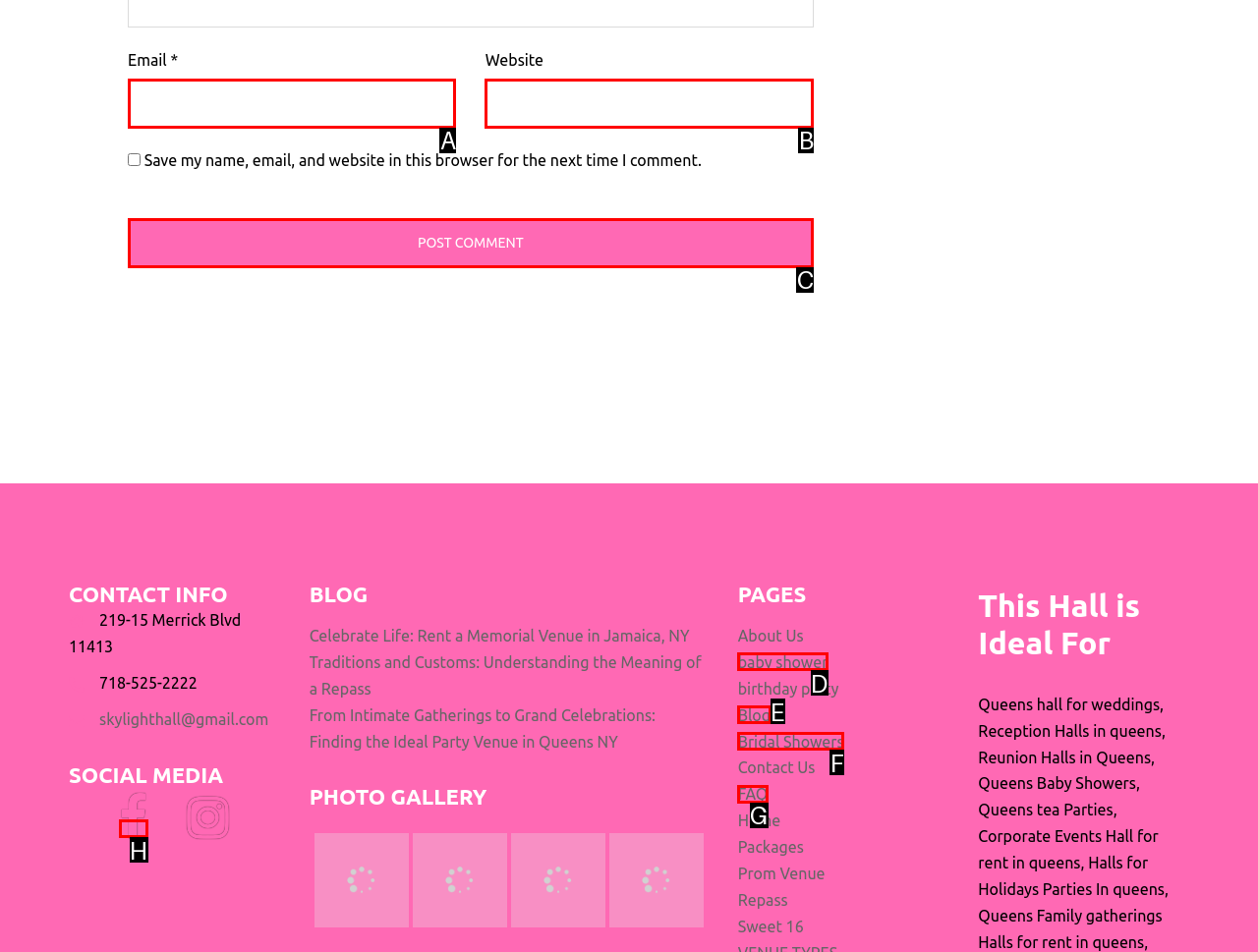Given the description: FAQ, identify the HTML element that corresponds to it. Respond with the letter of the correct option.

G